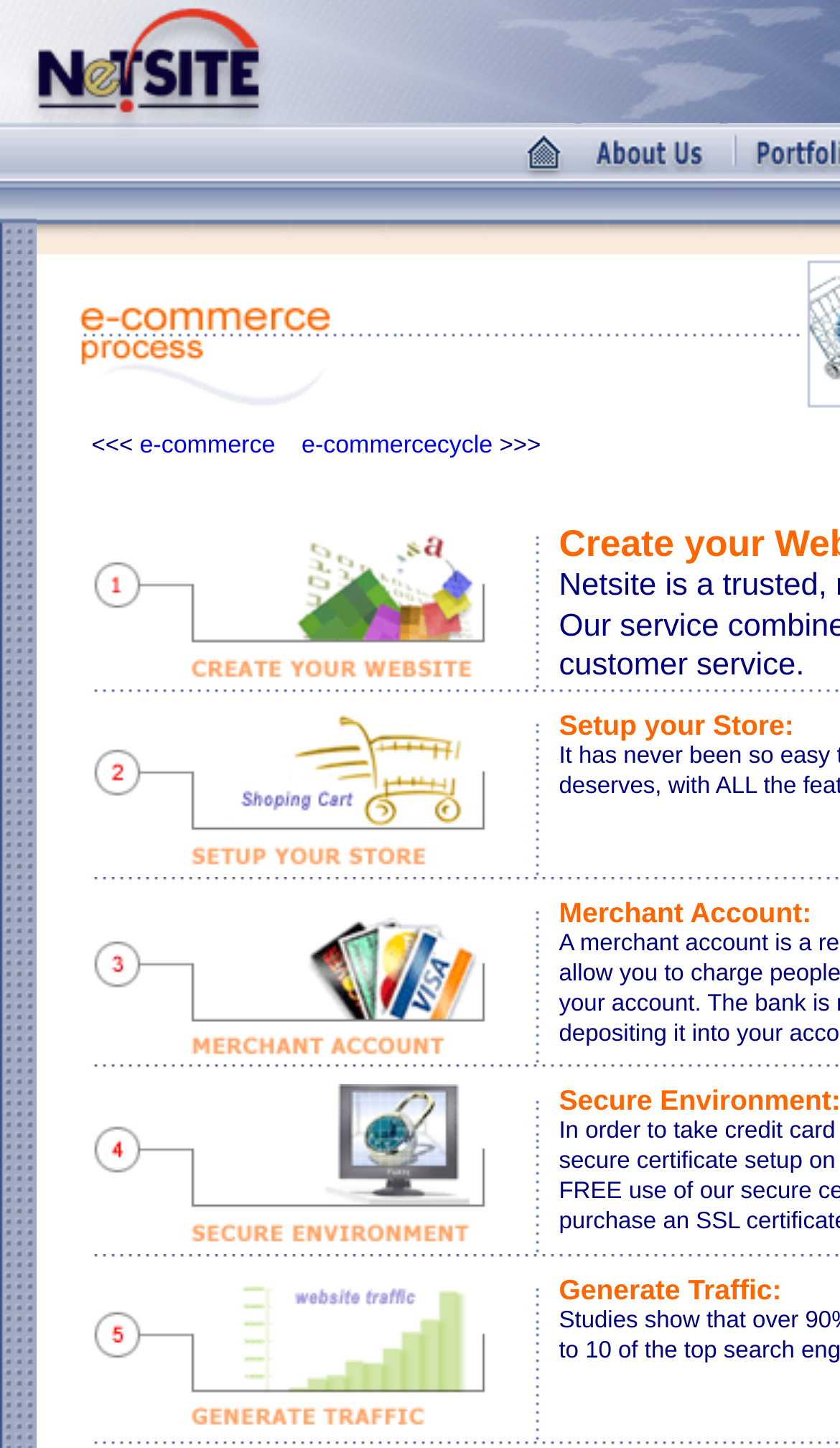What is the purpose of the links 'e-commerce' and 'e-commerce cycle'?
Answer the question in as much detail as possible.

These links are likely used for navigation to pages related to e-commerce and e-commerce cycle, which are important aspects of e-business solutions. The presence of these links suggests that the webpage is providing a gateway to explore these topics further.